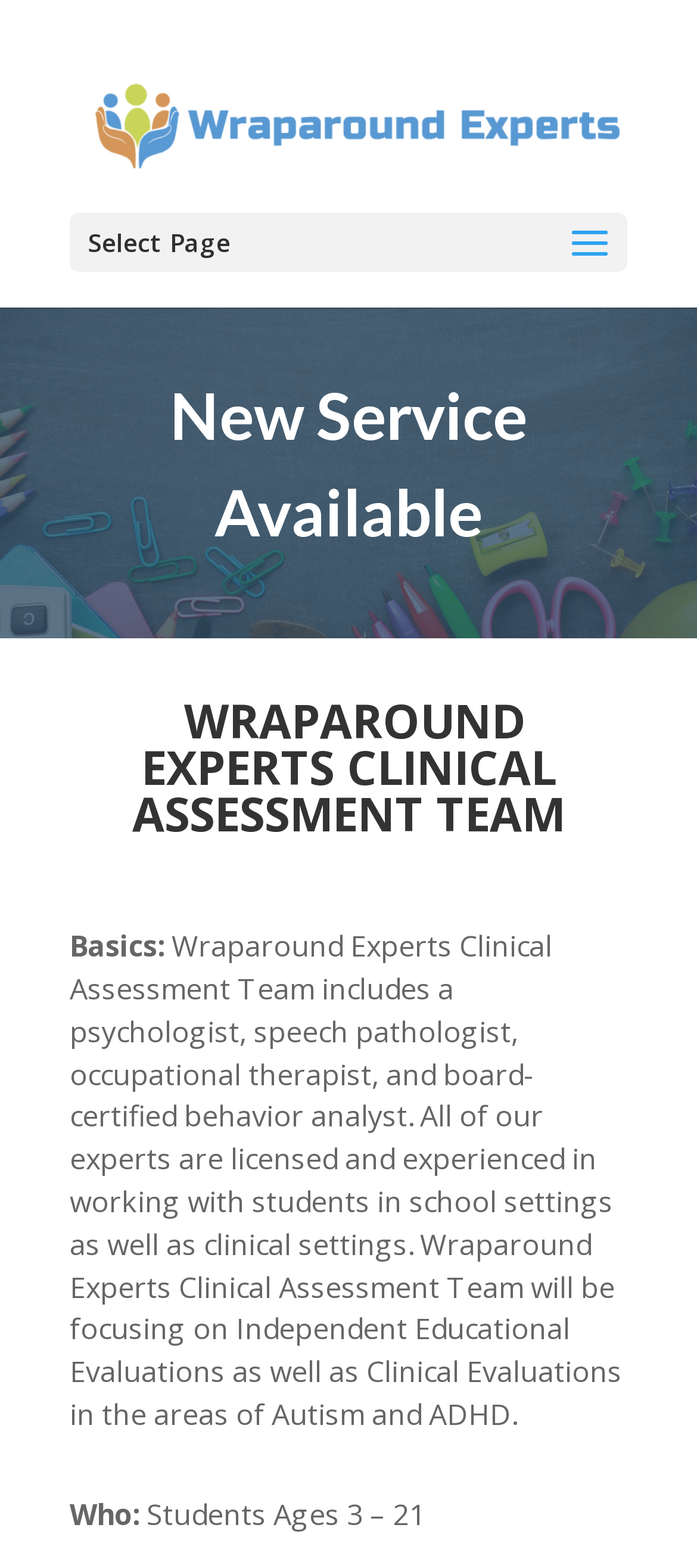What areas of evaluation does the team specialize in?
Answer the question with detailed information derived from the image.

I found the answer by reading the StaticText element with the text 'Wraparound Experts Clinical Assessment Team will be focusing on Independent Educational Evaluations as well as Clinical Evaluations in the areas of Autism and ADHD'.